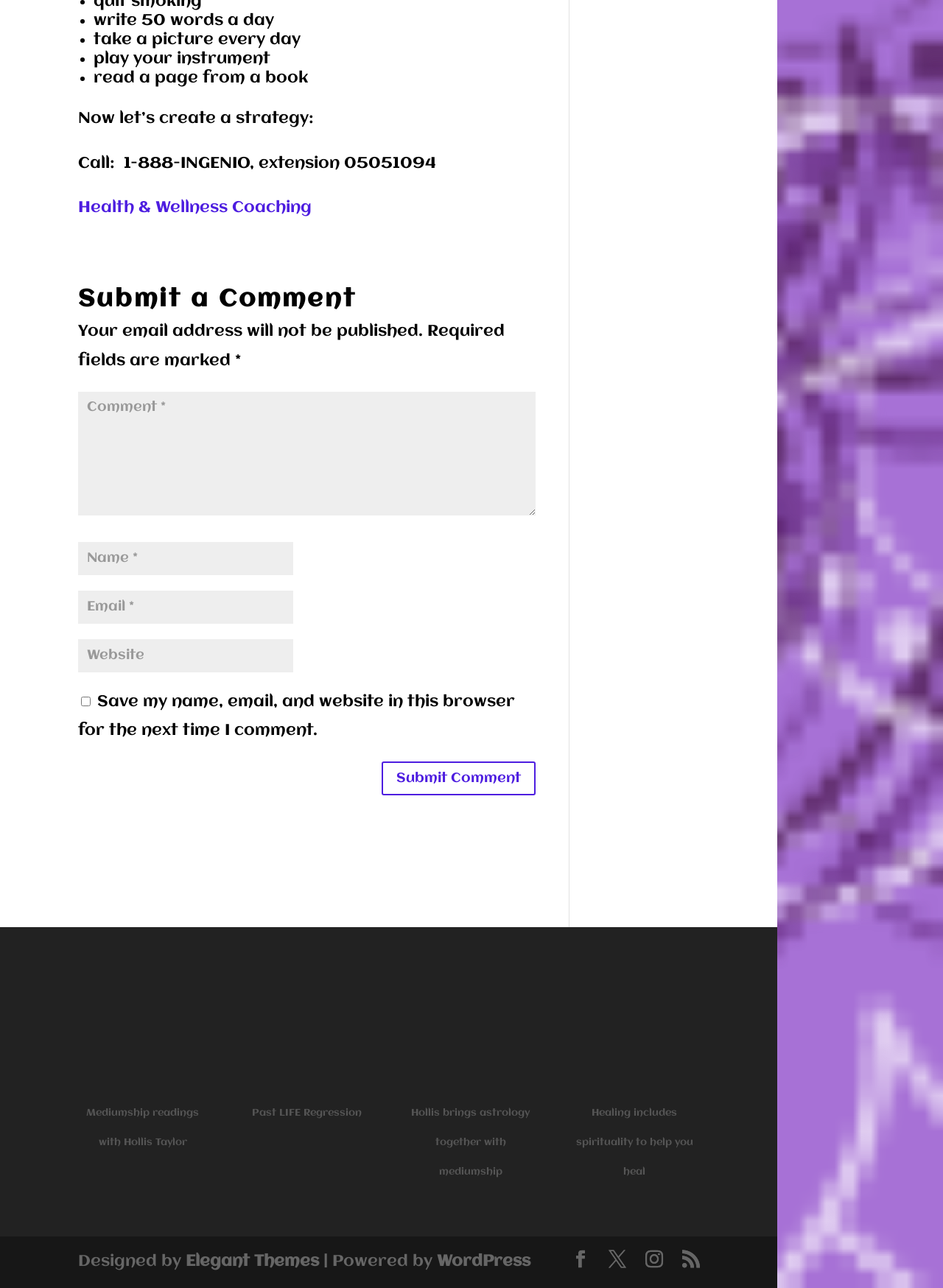Please identify the bounding box coordinates of the element I should click to complete this instruction: 'Click the 'Health & Wellness Coaching' link'. The coordinates should be given as four float numbers between 0 and 1, like this: [left, top, right, bottom].

[0.082, 0.155, 0.33, 0.168]